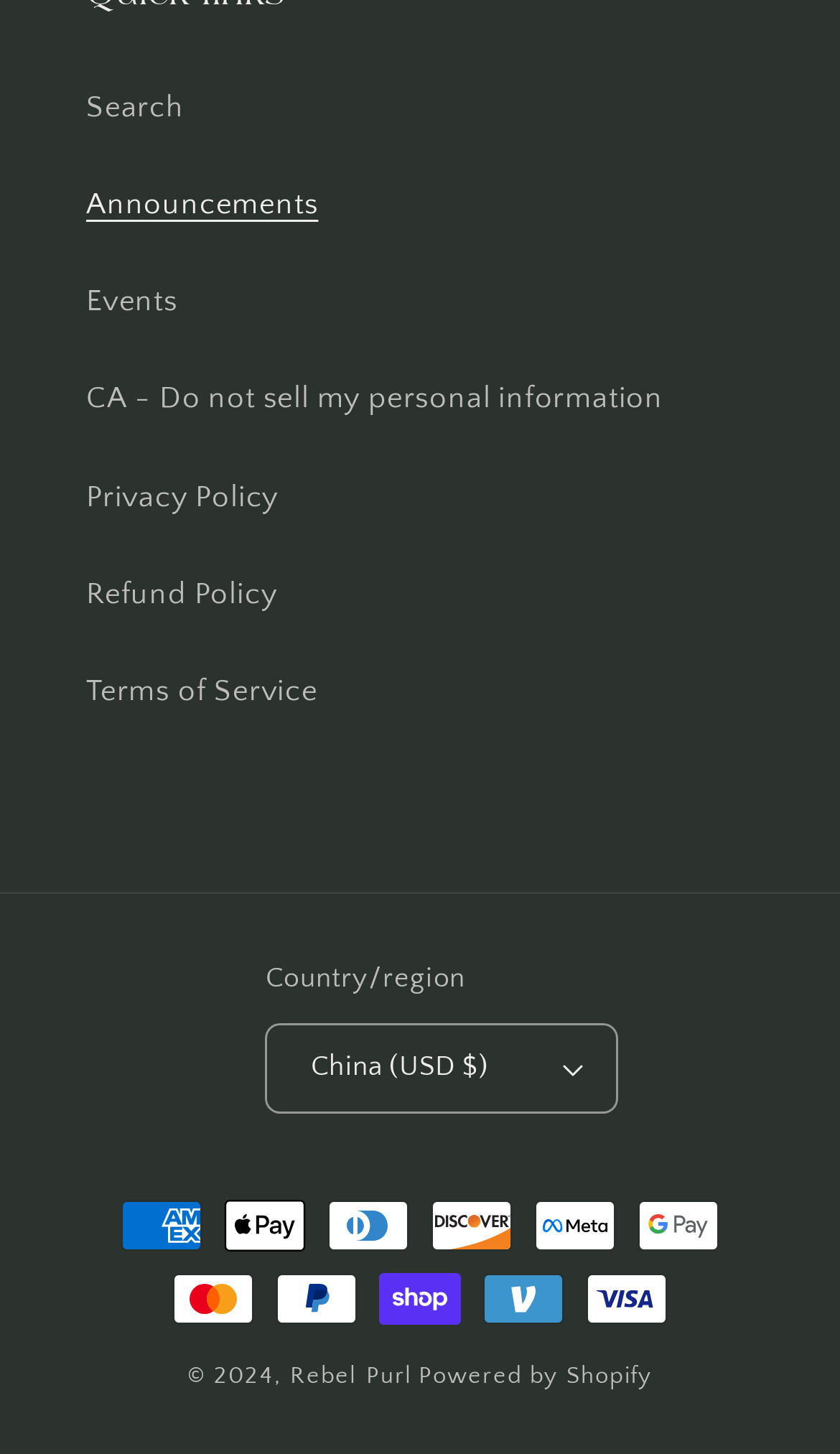Extract the bounding box coordinates for the HTML element that matches this description: "Privacy Policy". The coordinates should be four float numbers between 0 and 1, i.e., [left, top, right, bottom].

[0.103, 0.309, 0.897, 0.376]